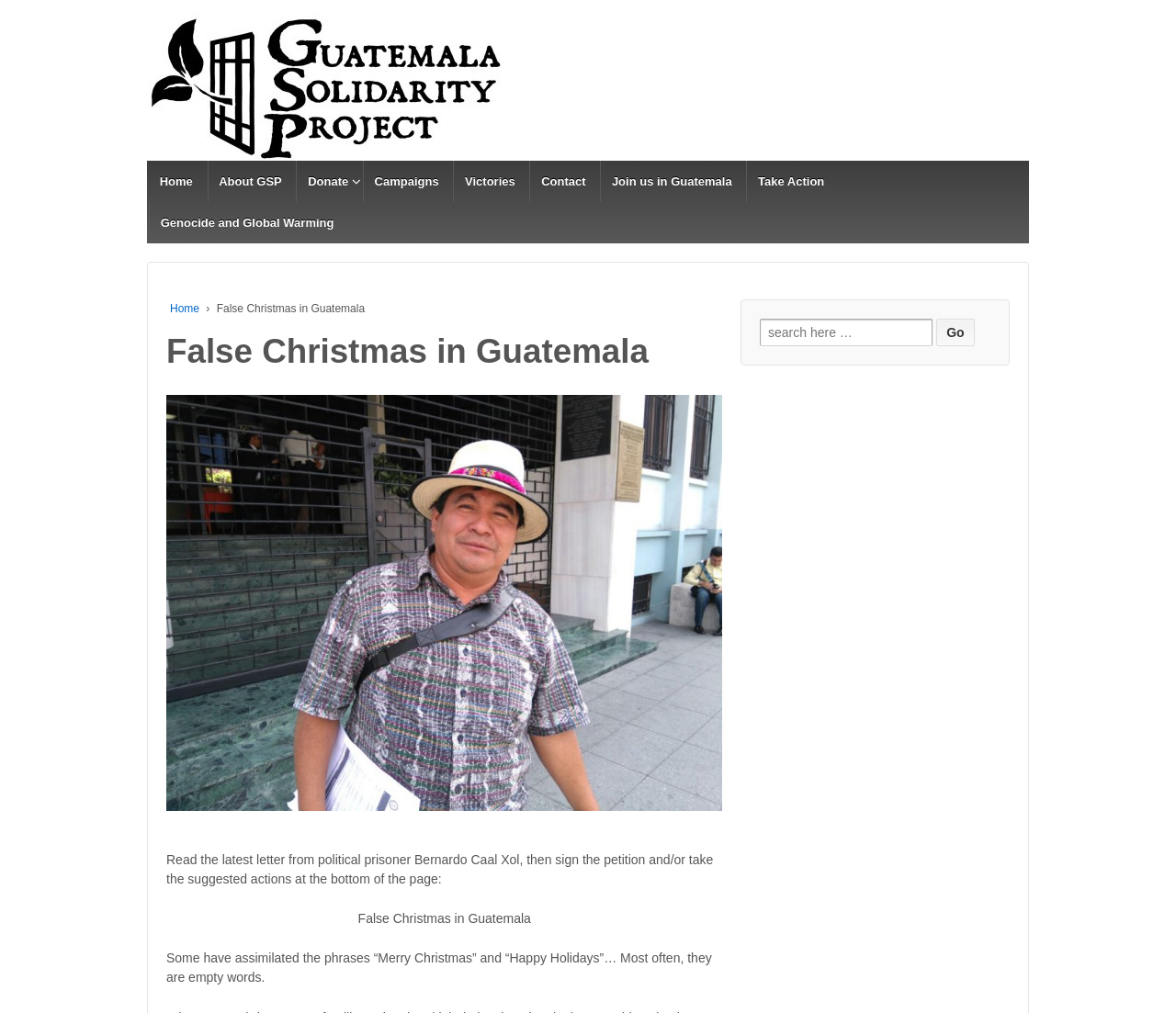Your task is to find and give the main heading text of the webpage.

False Christmas in Guatemala